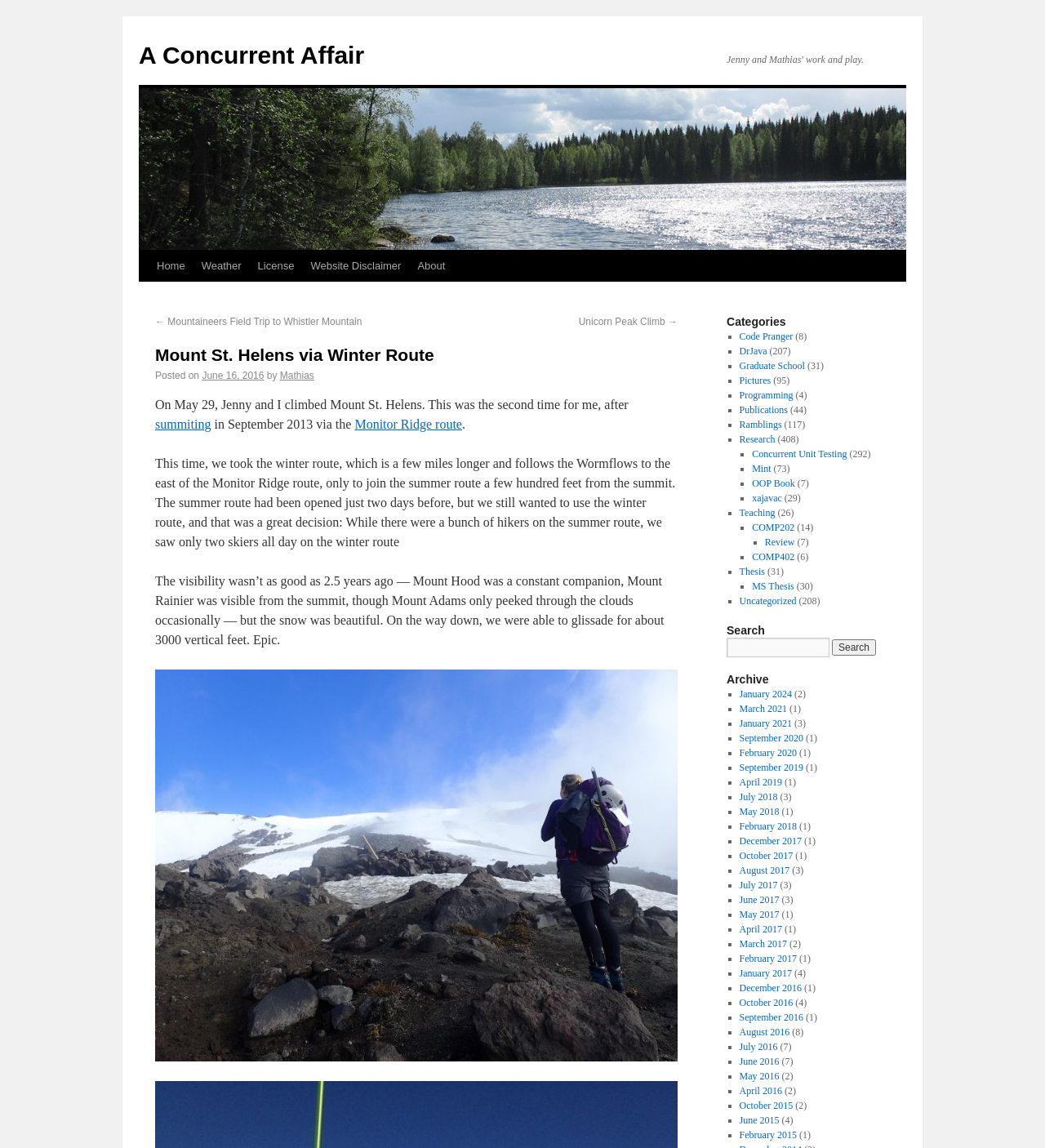Provide a one-word or short-phrase answer to the question:
How many vertical feet did the author glissade?

3000